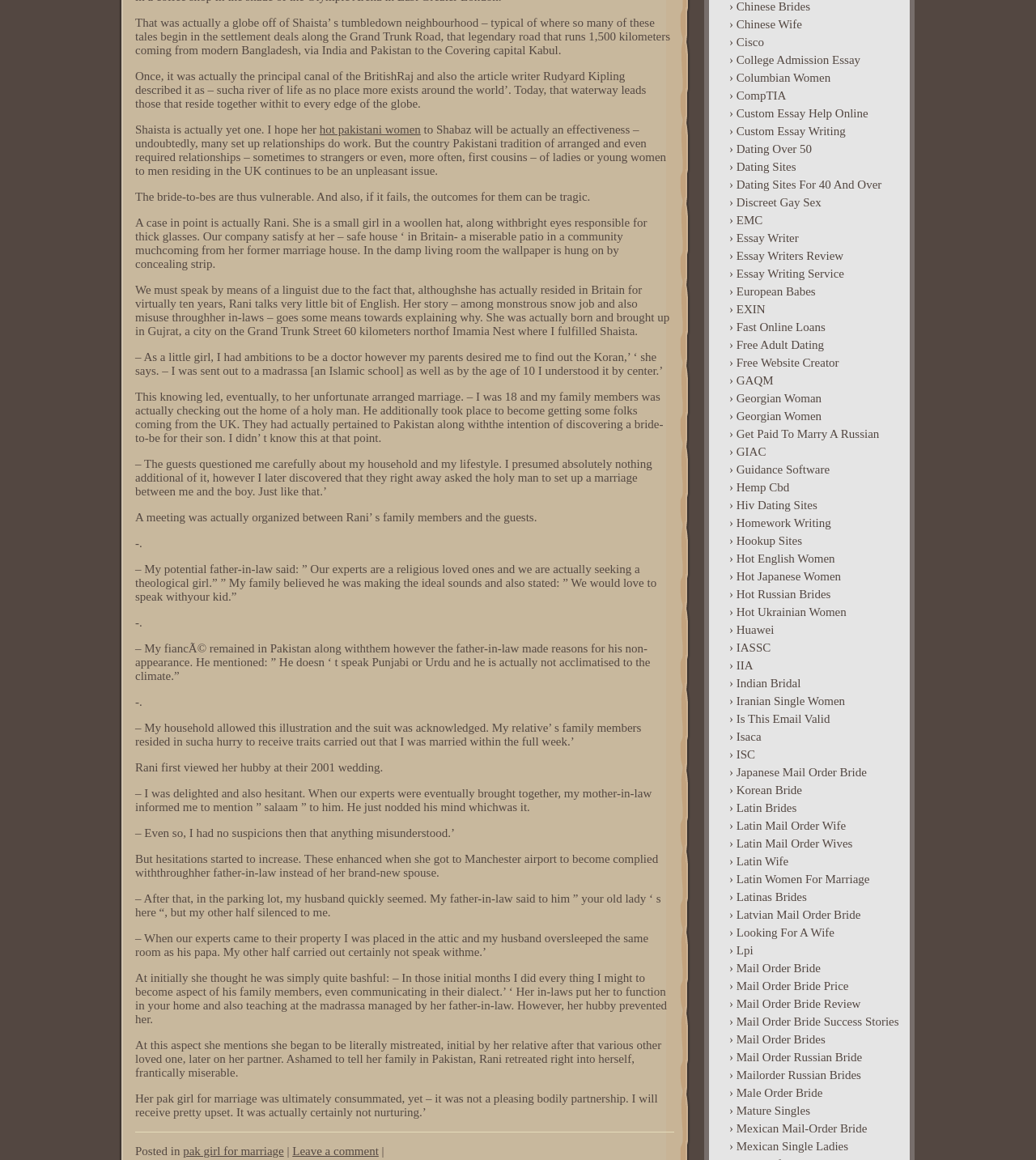Please locate the UI element described by "Lpi" and provide its bounding box coordinates.

[0.692, 0.812, 0.87, 0.827]